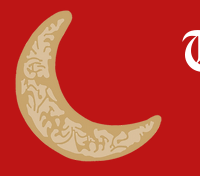Please respond to the question with a concise word or phrase:
What does the crescent moon symbolize in the context of Mia Claire's Confectionery?

Creativity and inspiration